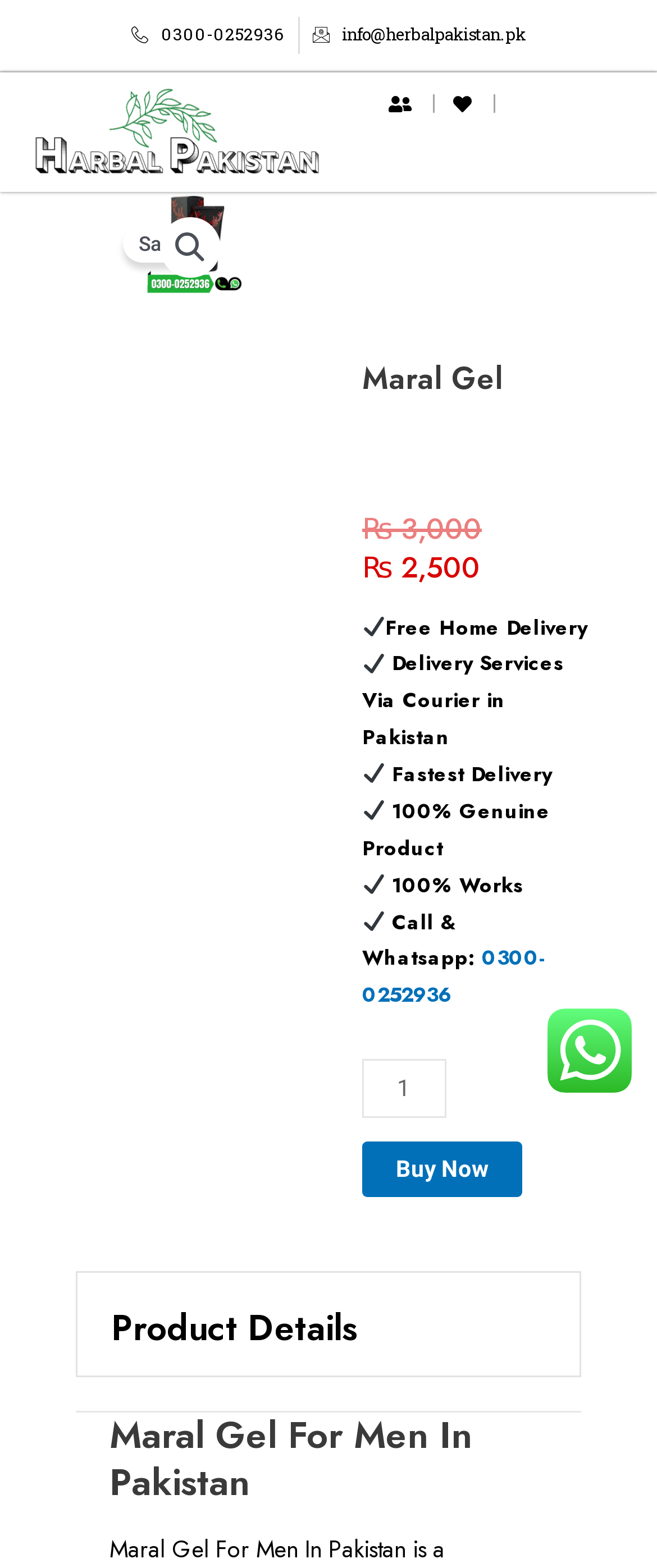Specify the bounding box coordinates of the element's region that should be clicked to achieve the following instruction: "Contact 'Web Development Company'". The bounding box coordinates consist of four float numbers between 0 and 1, in the format [left, top, right, bottom].

None